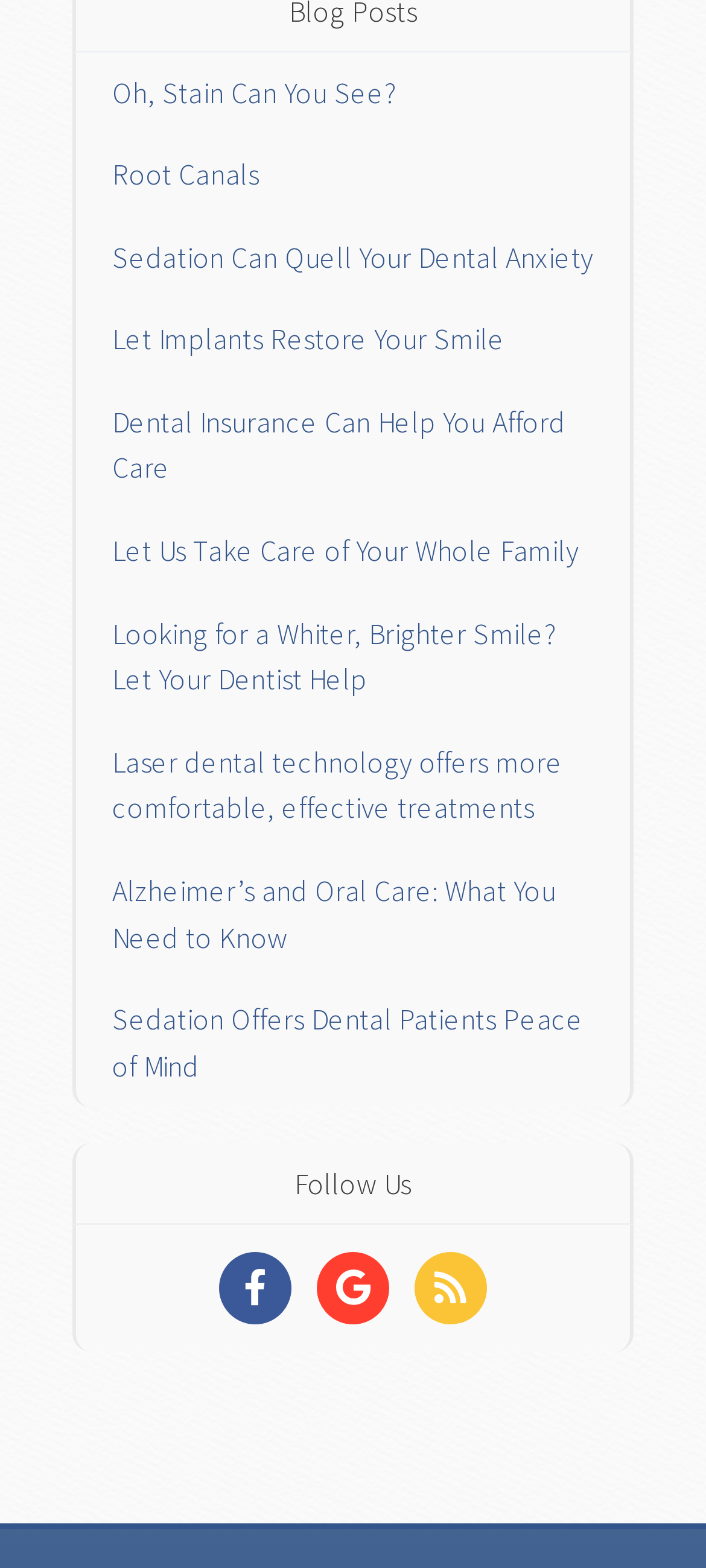Provide the bounding box coordinates of the UI element that matches the description: "Root Canals".

[0.108, 0.085, 0.892, 0.138]